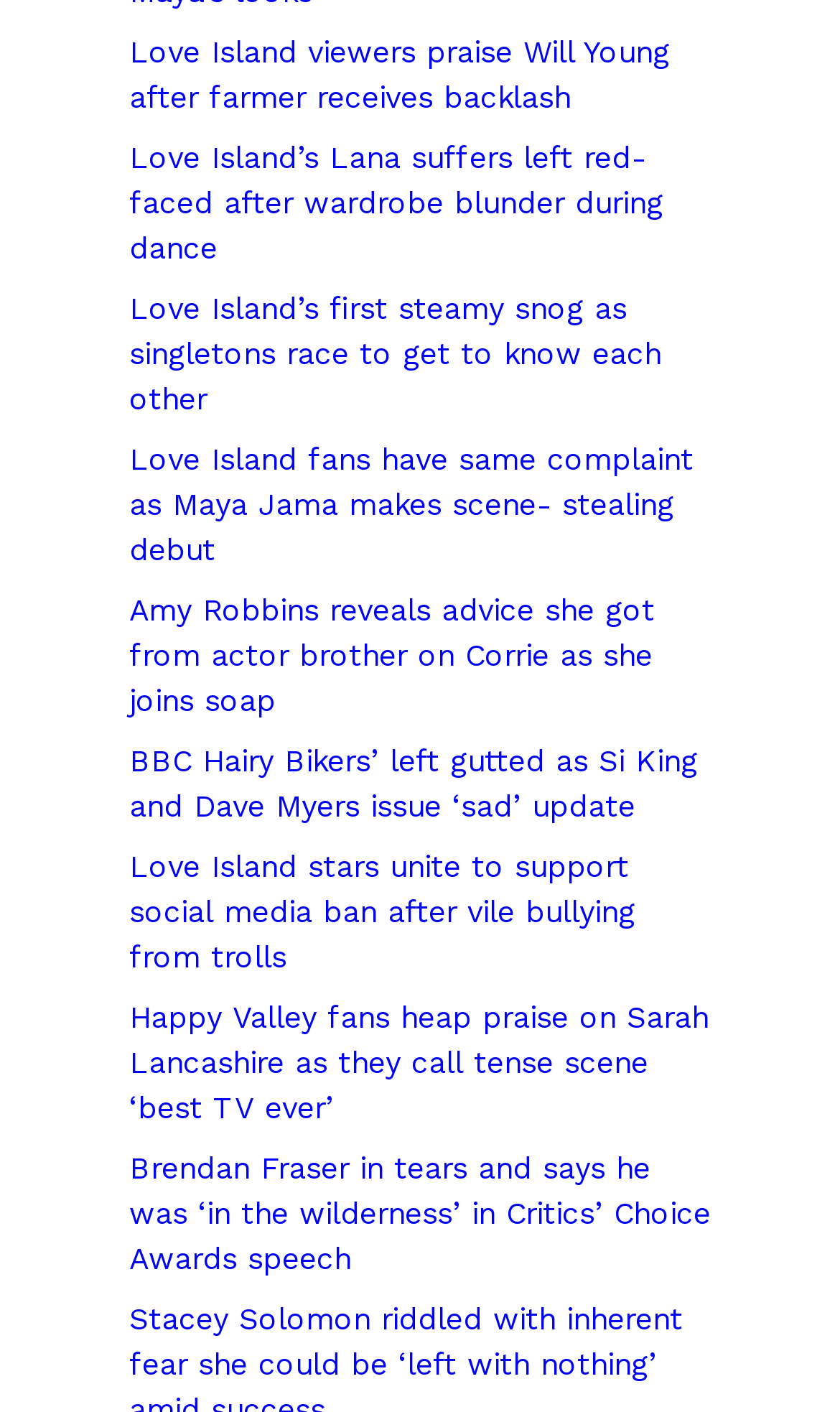Determine the bounding box coordinates of the element that should be clicked to execute the following command: "Click download".

None